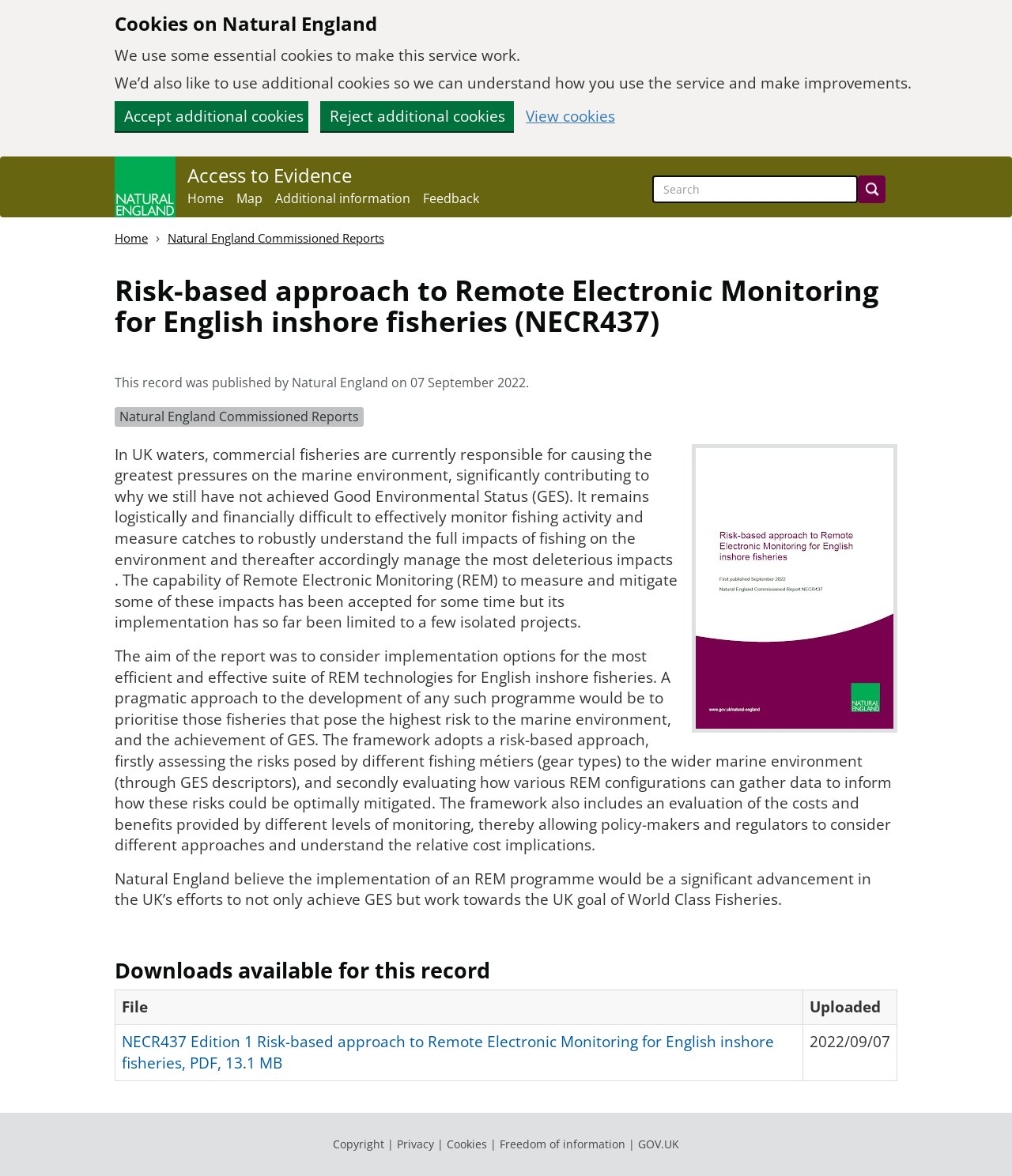What is the file format of the downloadable report?
From the image, respond using a single word or phrase.

PDF